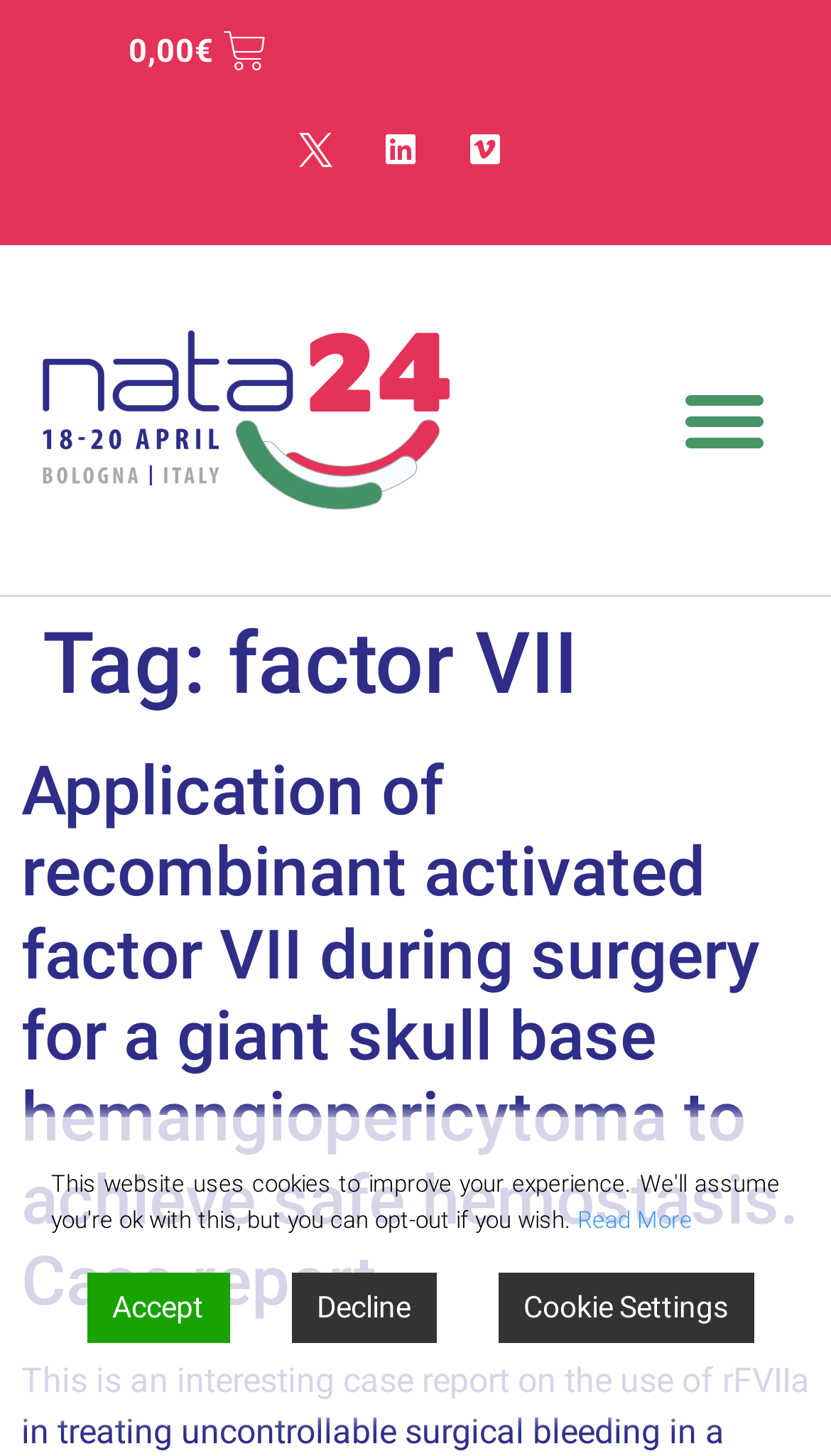Can you determine the bounding box coordinates of the area that needs to be clicked to fulfill the following instruction: "Visit the LinkedIn page"?

[0.449, 0.083, 0.515, 0.121]